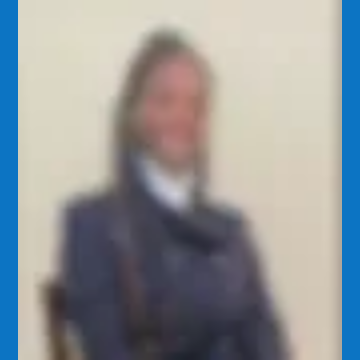Explain the details of the image comprehensively.

The image features a professional individual seated, likely conveying a sense of authority and experience. The background is neutral, suggesting a formal or business-like setting. This person represents leadership and expertise, which aligns with the organization’s emphasis on providing administrative management services for Fortune 500 companies. This emphasis on leadership, diversity, and community strength is underscored by the organization's commitment to meeting diverse personnel needs and promoting equal opportunities within the workforce development sector.